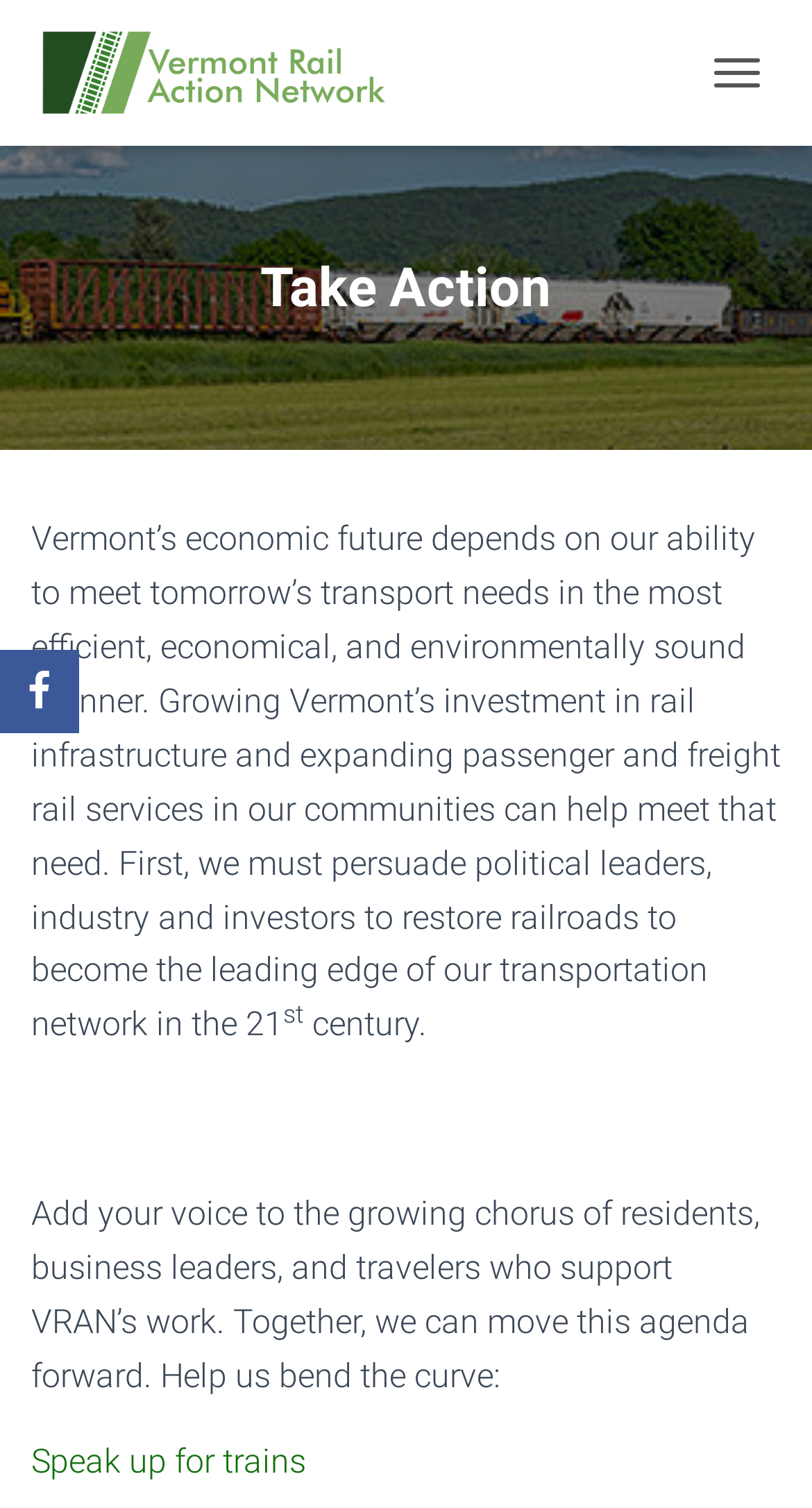Respond to the following query with just one word or a short phrase: 
What is the purpose of the button at the top right?

TOGGLE NAVIGATION